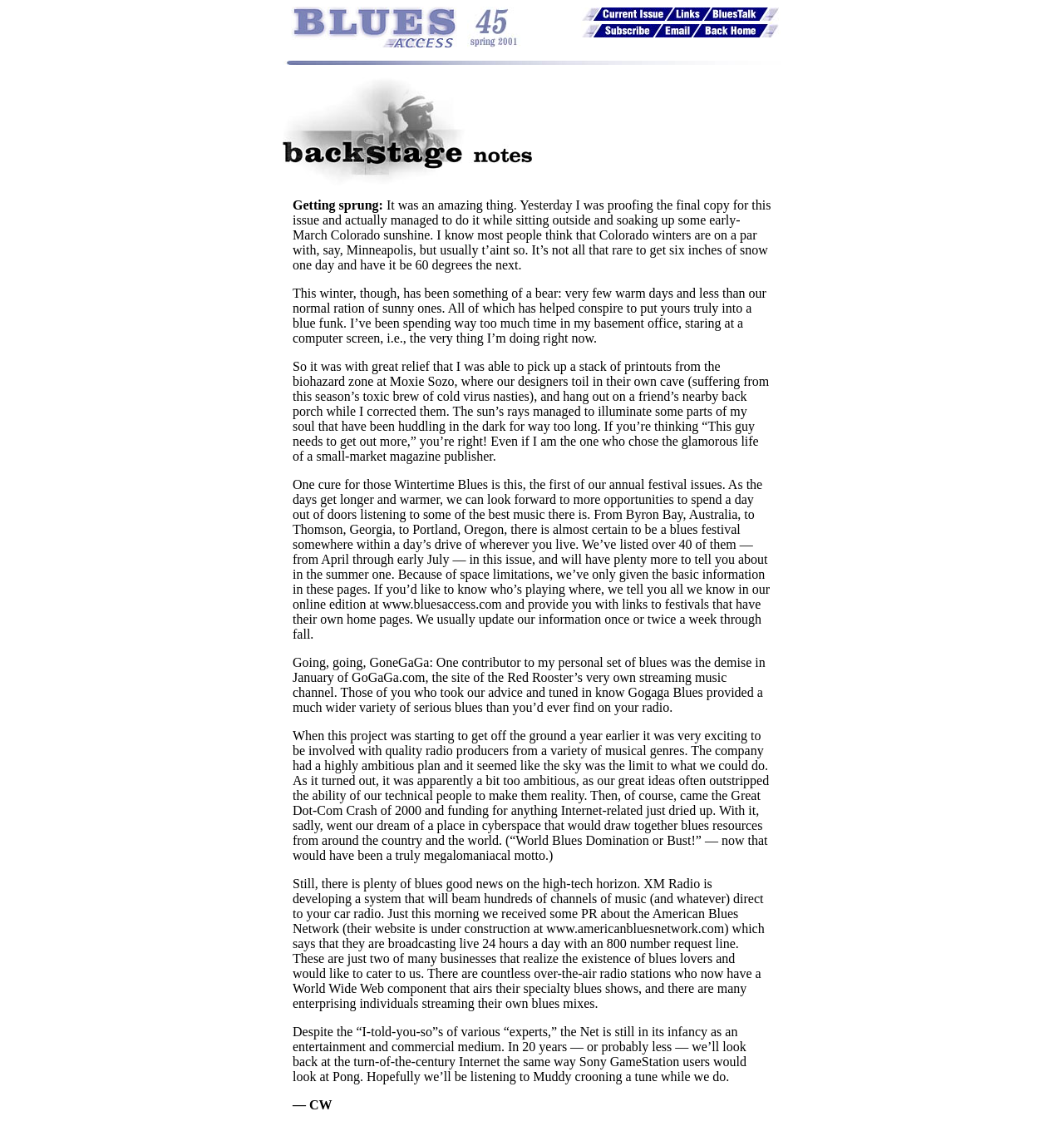Determine the bounding box coordinates of the UI element described below. Use the format (top-left x, top-left y, bottom-right x, bottom-right y) with floating point numbers between 0 and 1: alt="Current Issue" name="Issue_Bar_02"

[0.565, 0.008, 0.625, 0.02]